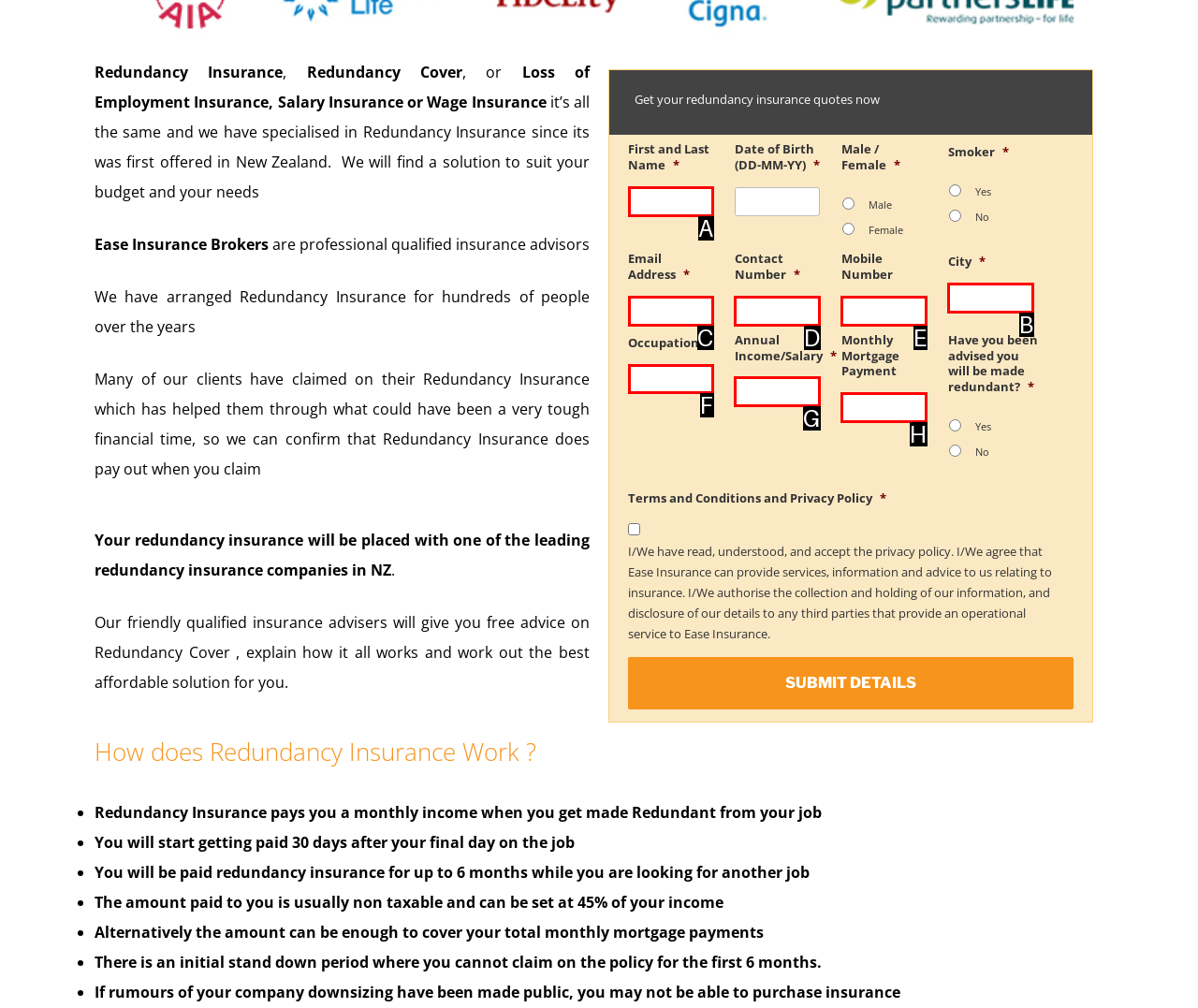Find the HTML element that suits the description: name="input_10"
Indicate your answer with the letter of the matching option from the choices provided.

B